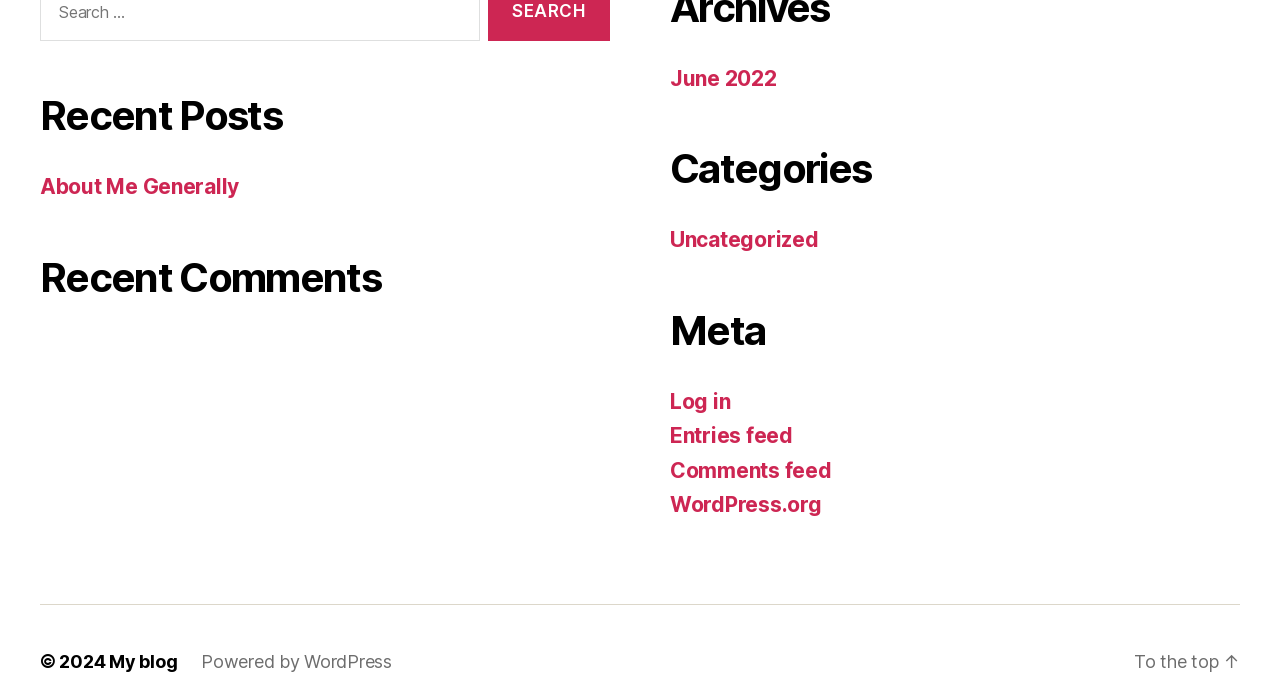Answer briefly with one word or phrase:
What is the copyright year of the website?

2024